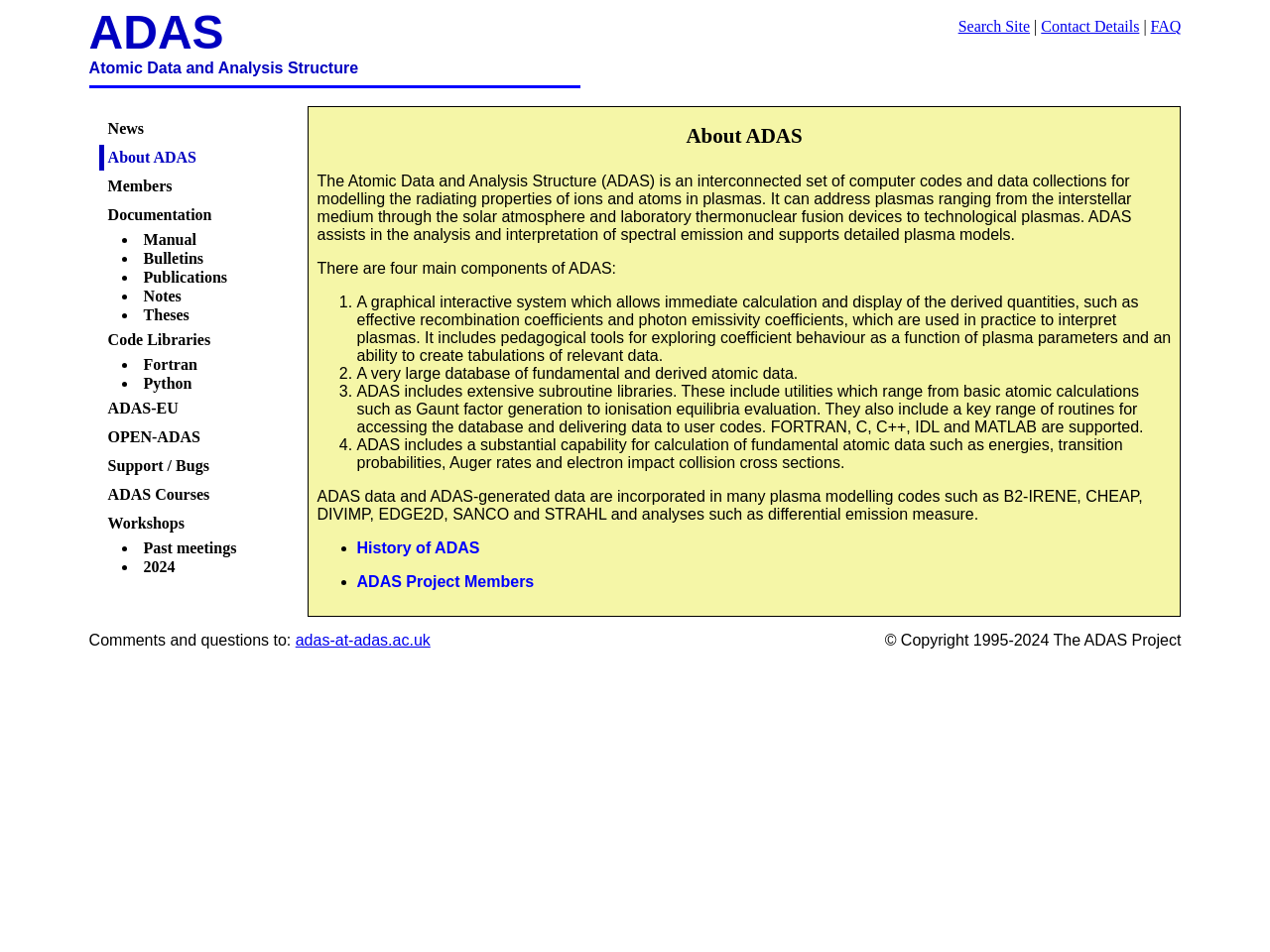Determine the bounding box coordinates for the clickable element required to fulfill the instruction: "View the 'Manual' documentation". Provide the coordinates as four float numbers between 0 and 1, i.e., [left, top, right, bottom].

[0.113, 0.243, 0.155, 0.26]